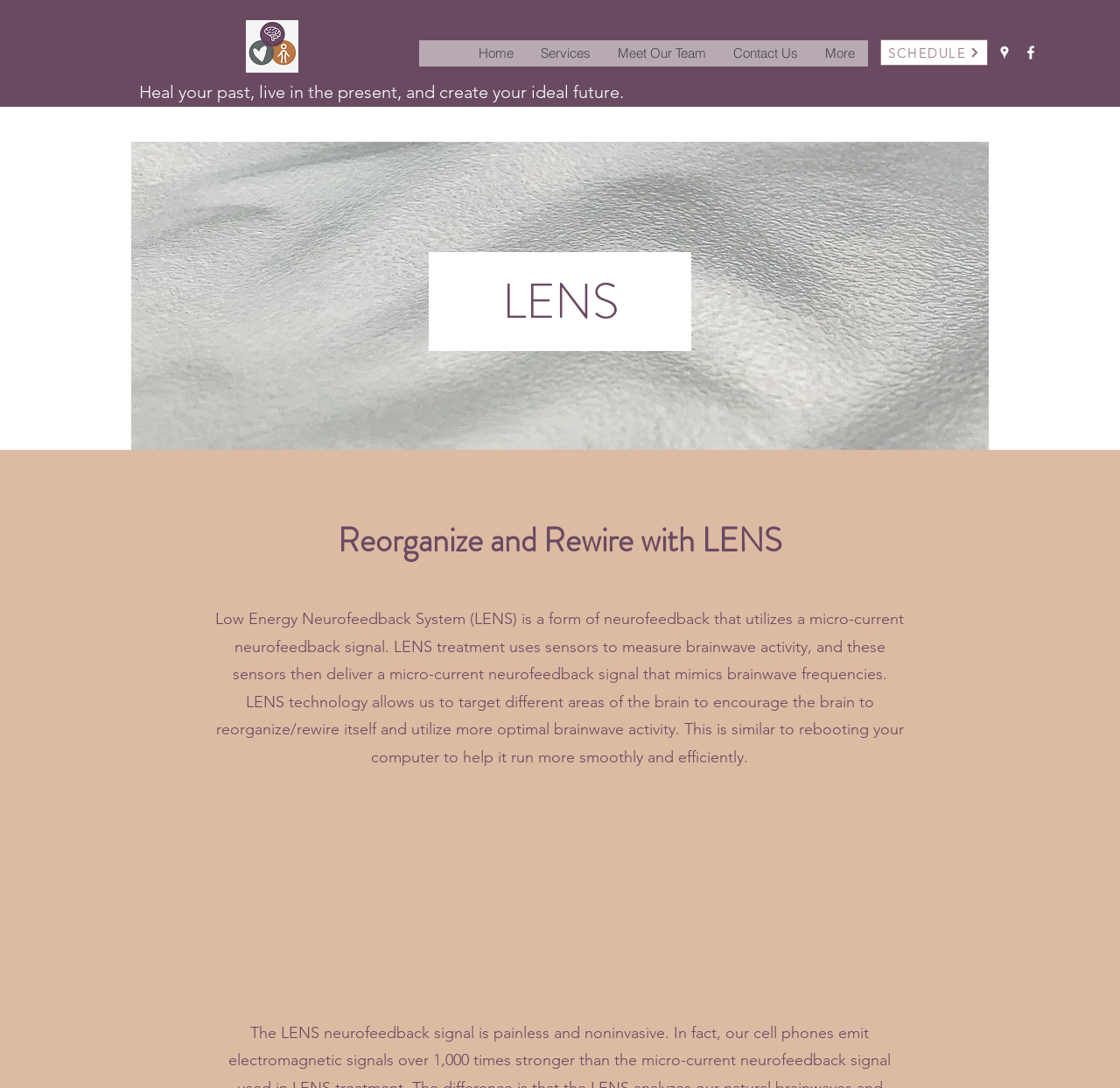Locate the bounding box coordinates of the element that should be clicked to fulfill the instruction: "Click on the Facebook link".

[0.912, 0.04, 0.928, 0.056]